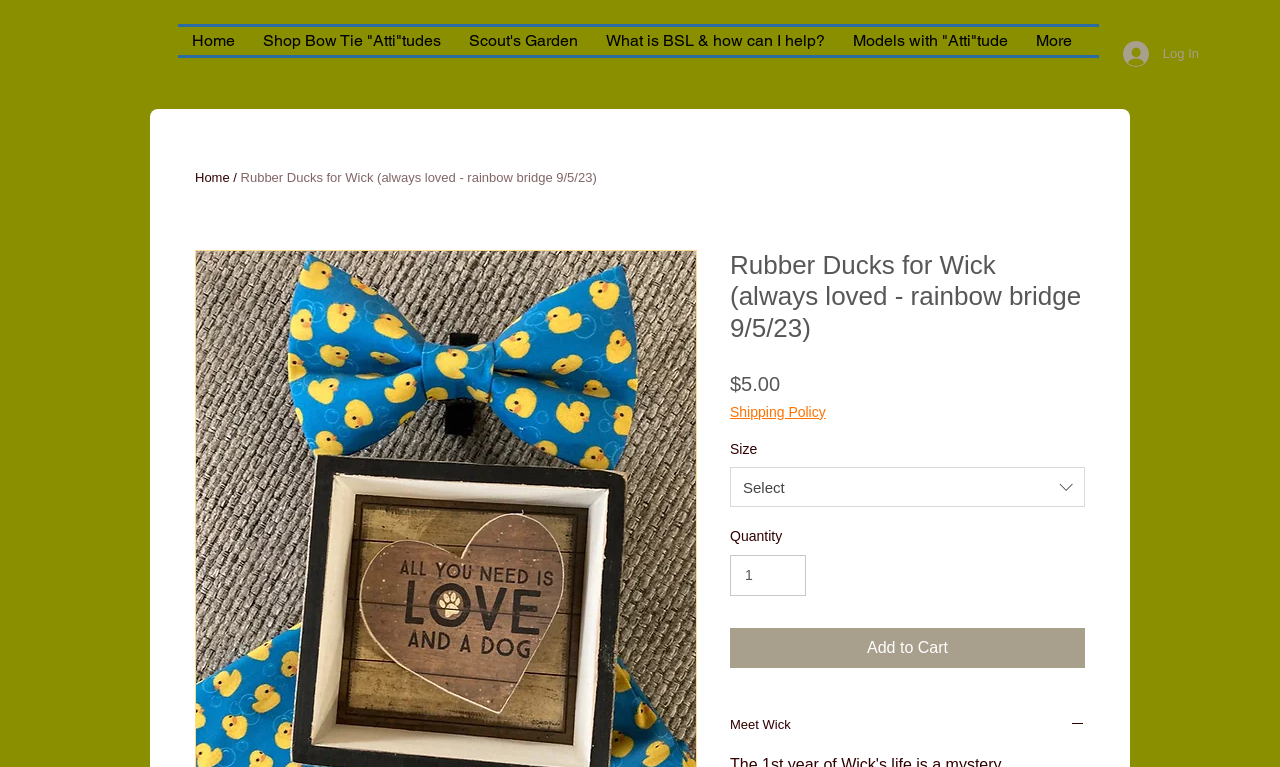Please determine the bounding box coordinates of the area that needs to be clicked to complete this task: 'Click on the 'Meet Wick' button'. The coordinates must be four float numbers between 0 and 1, formatted as [left, top, right, bottom].

[0.57, 0.933, 0.848, 0.959]